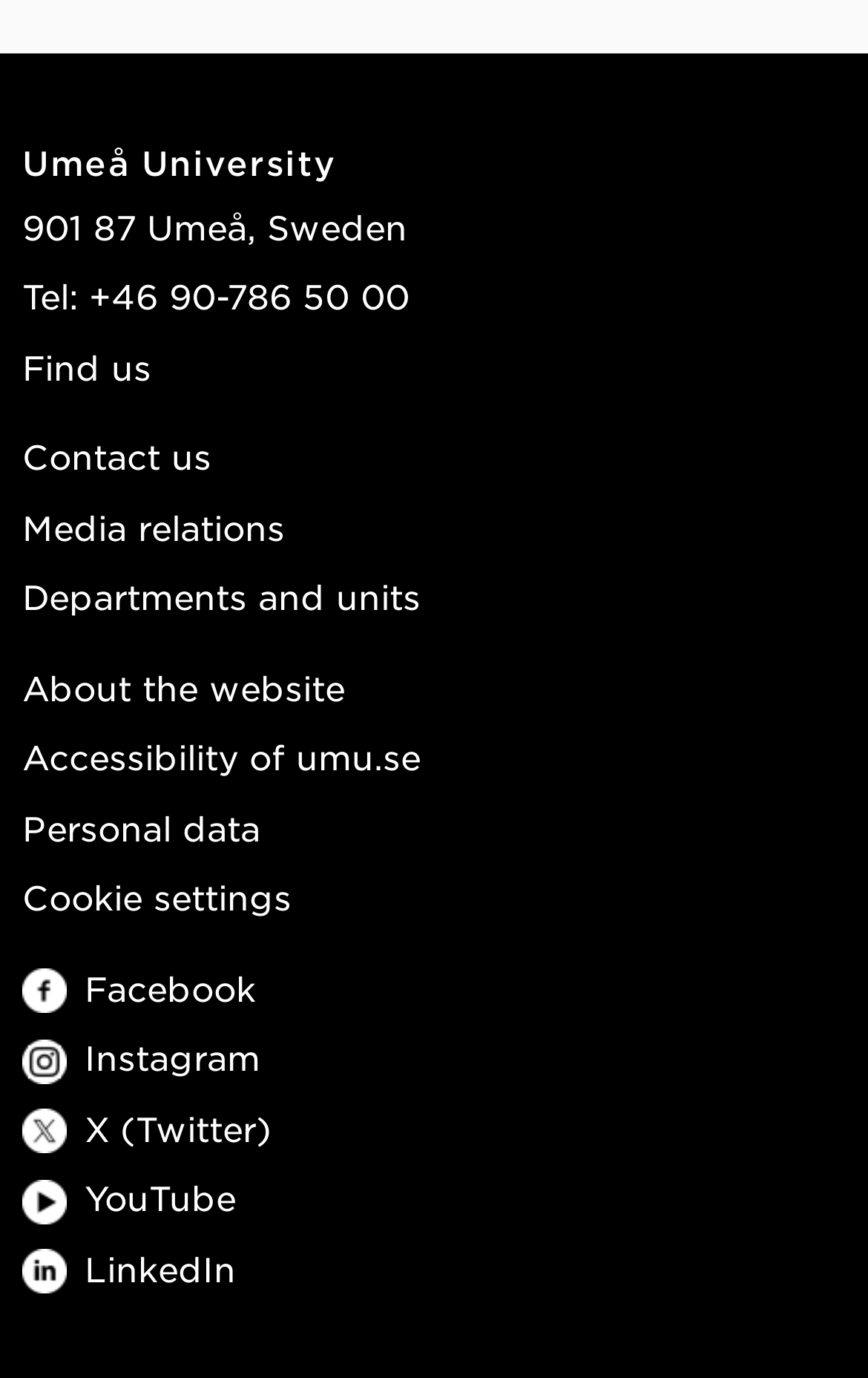Locate the bounding box coordinates of the clickable area to execute the instruction: "Check the university's social media on Facebook". Provide the coordinates as four float numbers between 0 and 1, represented as [left, top, right, bottom].

[0.026, 0.701, 0.295, 0.732]